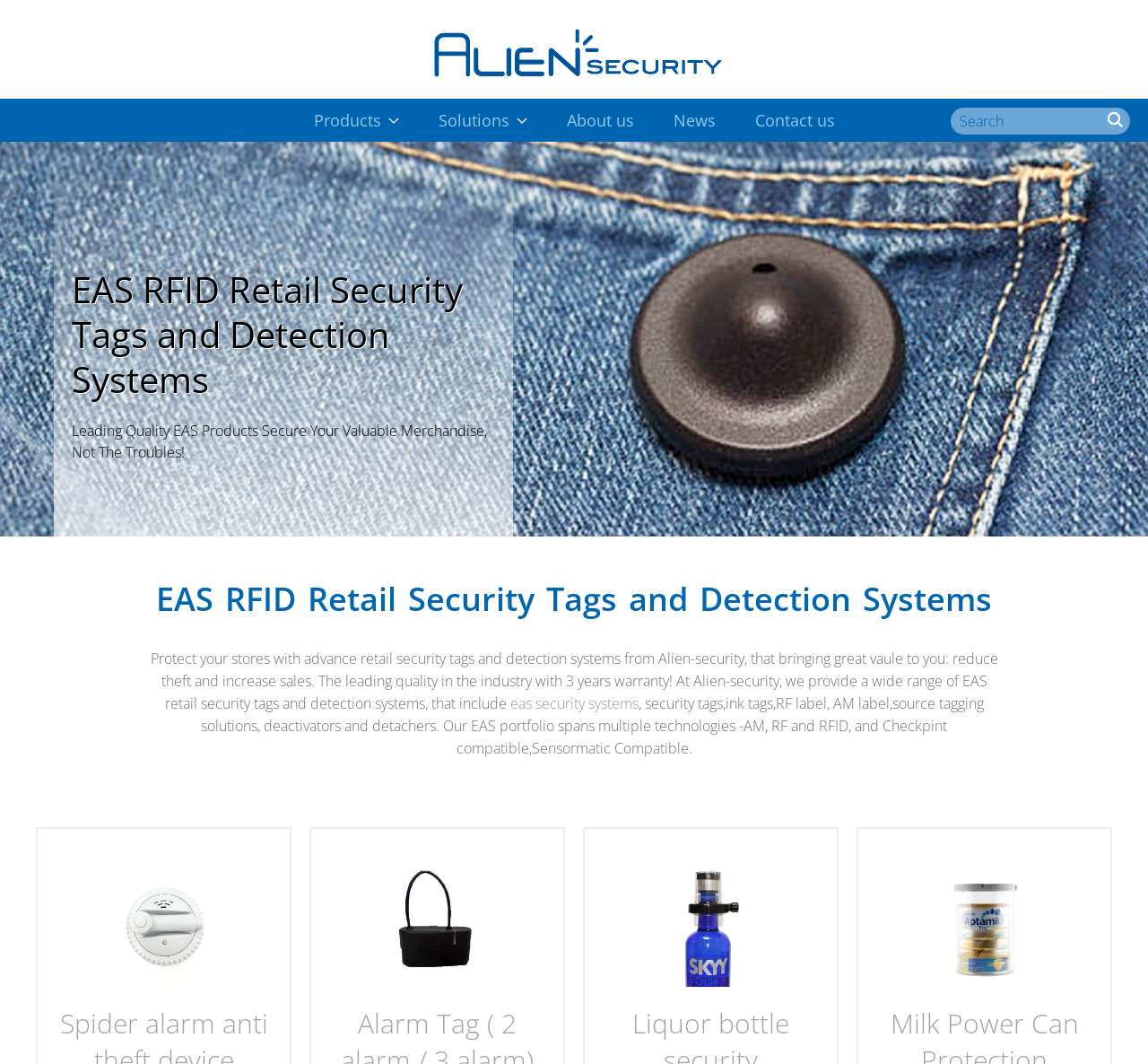Identify the bounding box coordinates for the element you need to click to achieve the following task: "Search for products". Provide the bounding box coordinates as four float numbers between 0 and 1, in the form [left, top, right, bottom].

[0.828, 0.101, 0.984, 0.126]